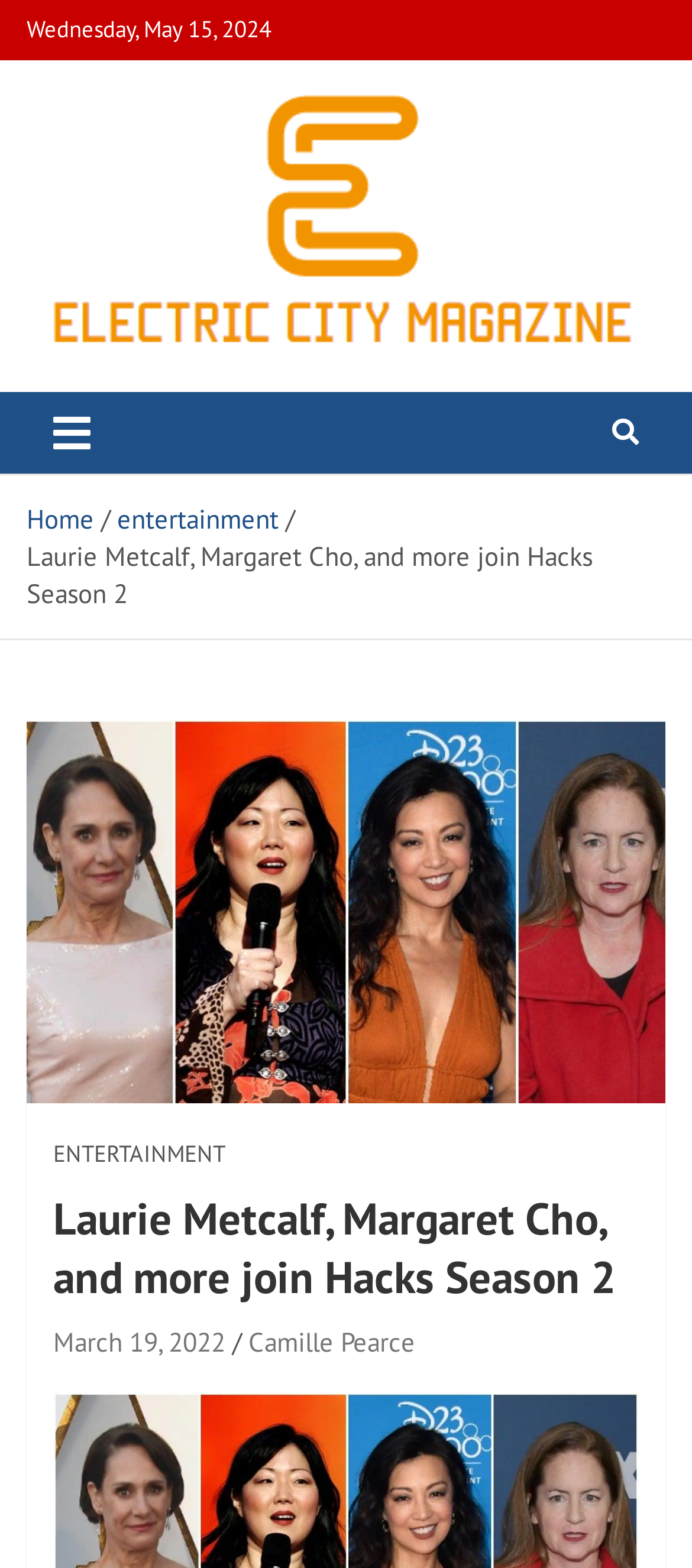How many navigation links are there? Analyze the screenshot and reply with just one word or a short phrase.

2